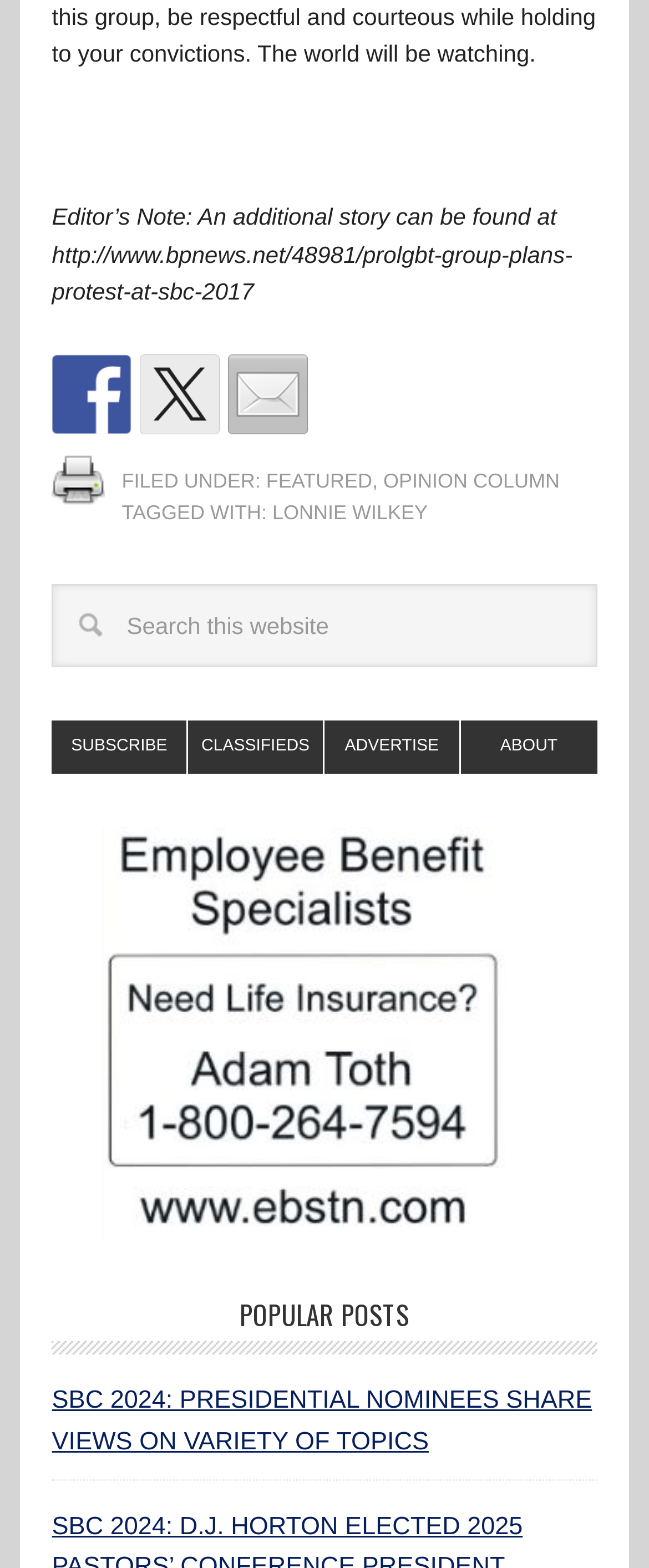What is the topic of the popular post listed?
Provide a comprehensive and detailed answer to the question.

The webpage features a section labeled 'POPULAR POSTS', and the first listed article is titled 'SBC 2024: PRESIDENTIAL NOMINEES SHARE VIEWS ON VARIETY OF TOPICS', which suggests that the topic of the popular post is related to the Southern Baptist Convention (SBC) 2024 event.